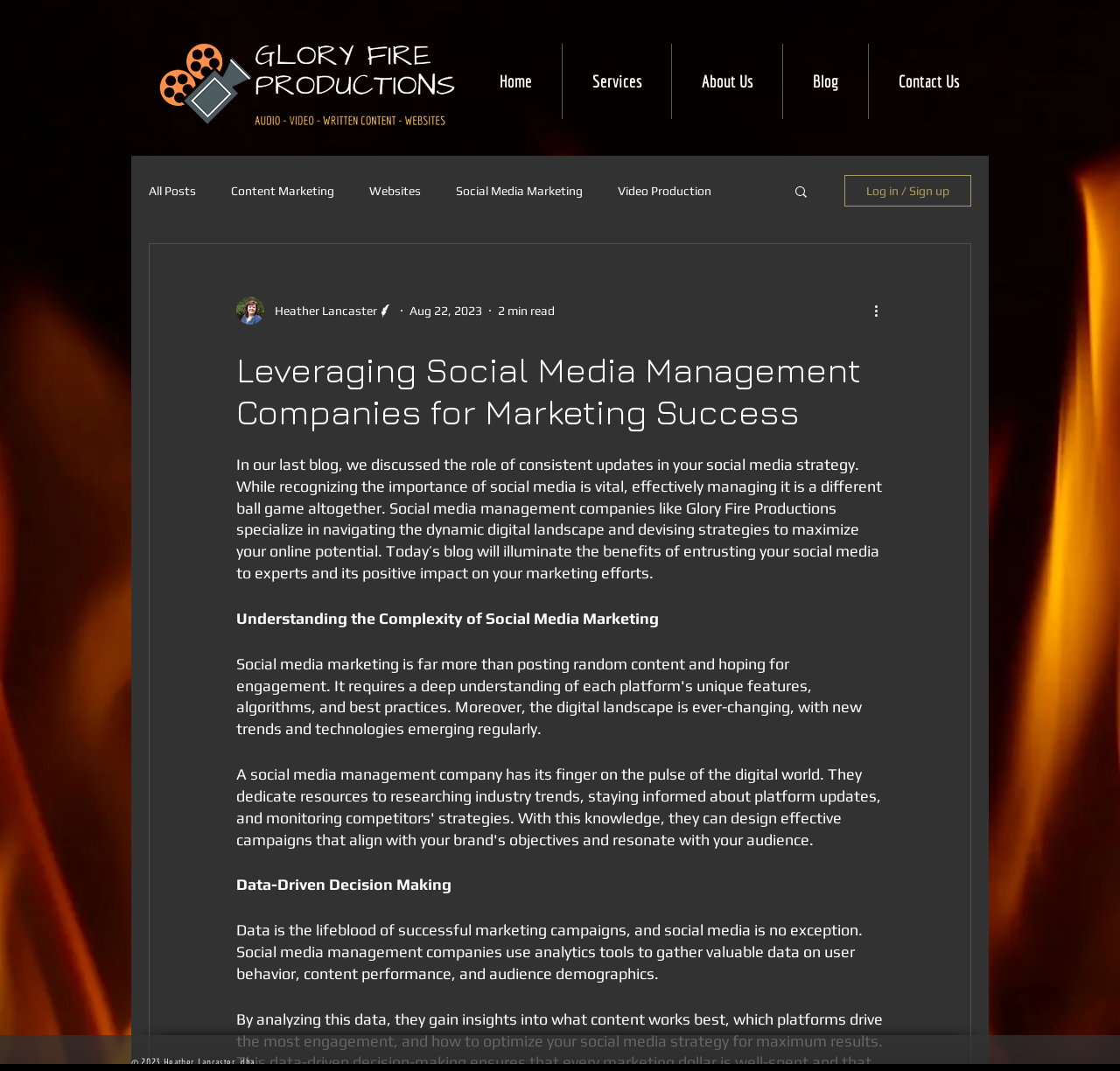Identify the bounding box coordinates of the area that should be clicked in order to complete the given instruction: "Log in or sign up". The bounding box coordinates should be four float numbers between 0 and 1, i.e., [left, top, right, bottom].

[0.754, 0.163, 0.867, 0.193]